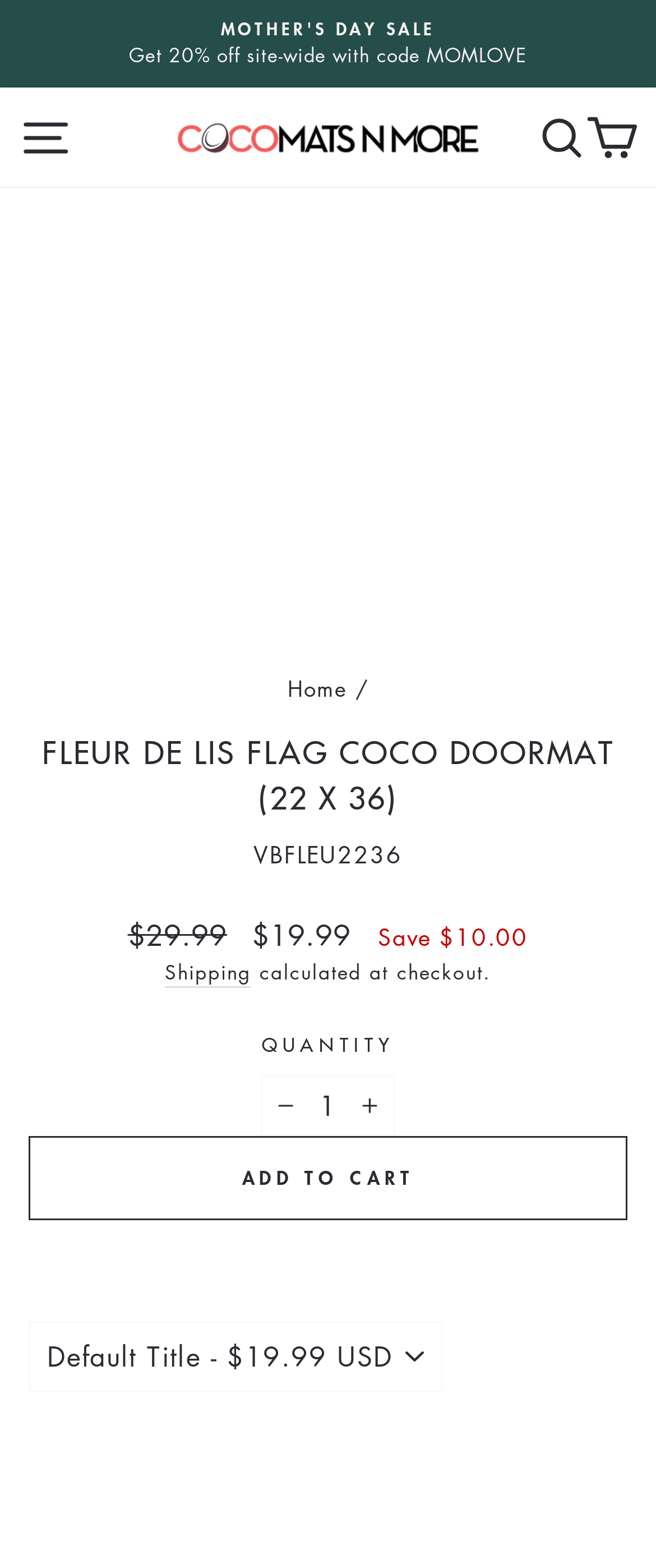What is the default quantity of the Fleur De Lis Flag Coco Doormat in the cart?
Please provide a single word or phrase based on the screenshot.

1